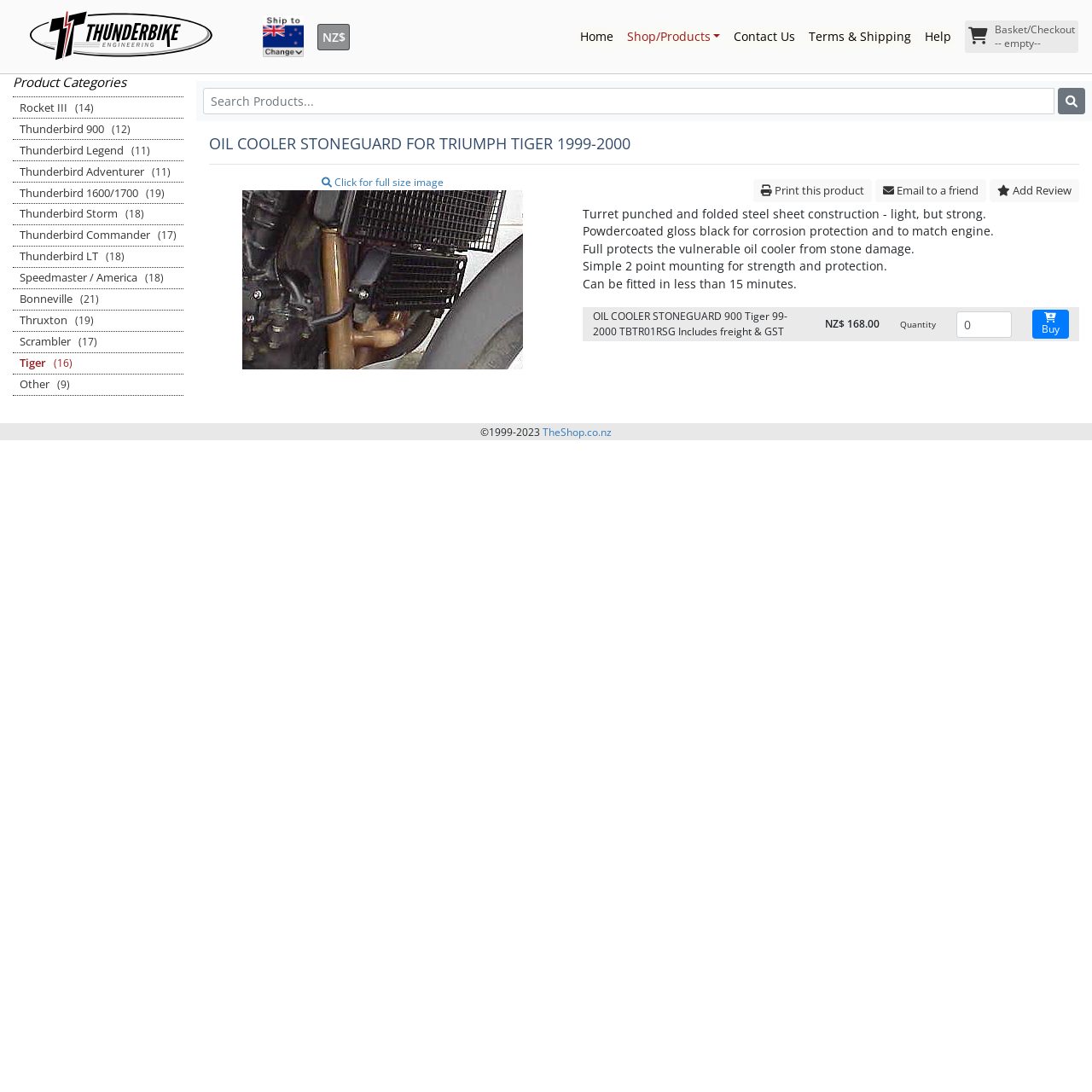Determine the bounding box for the described UI element: "Click for full size image".

[0.295, 0.16, 0.406, 0.173]